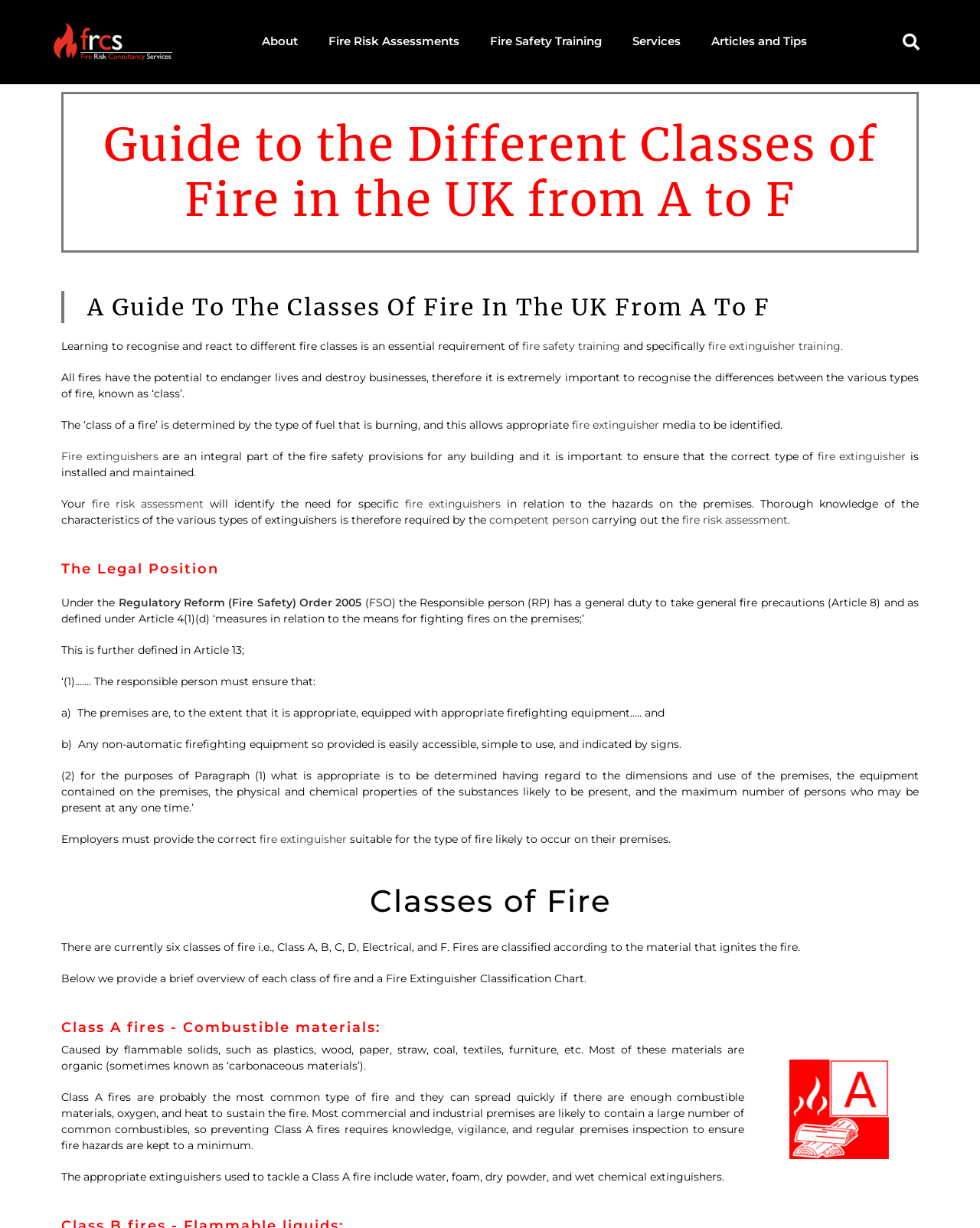Illustrate the webpage's structure and main components comprehensively.

This webpage is a comprehensive guide to classes of fire in the UK, from A to F. At the top, there is a navigation menu with links to "Fire Risk Consultancy Services", "About", "Fire Risk Assessments", "Fire Safety Training", "Services", and "Articles and Tips". On the right side, there is a search bar with a "Search" button.

The main content of the webpage is divided into several sections. The first section introduces the importance of recognizing and reacting to different classes of fire, with links to "fire safety training" and "fire extinguisher training". It explains that all fires have the potential to endanger lives and destroy businesses, and that recognizing the differences between various types of fire is crucial.

The next section discusses the importance of fire extinguishers, stating that they are an integral part of fire safety provisions for any building. It highlights the need for the correct type of fire extinguisher to be installed and maintained.

The following section, "The Legal Position", explains the legal requirements for fire safety, citing the Regulatory Reform (Fire Safety) Order 2005. It outlines the responsibilities of the "Responsible Person" to take general fire precautions and ensure that premises are equipped with appropriate firefighting equipment.

The subsequent section, "Classes of Fire", provides an overview of the six classes of fire, including Class A, B, C, D, Electrical, and F. It explains that fires are classified according to the material that ignites the fire. Below this section, there is a brief overview of each class of fire, starting with Class A fires, which are caused by flammable solids such as plastics, wood, and paper. The section includes an image of the Class A fire symbol.

Throughout the webpage, there are various links to related topics, such as "fire risk assessment", "competent person", and "fire extinguisher". The text is well-structured and easy to follow, with headings and subheadings that help to organize the content.